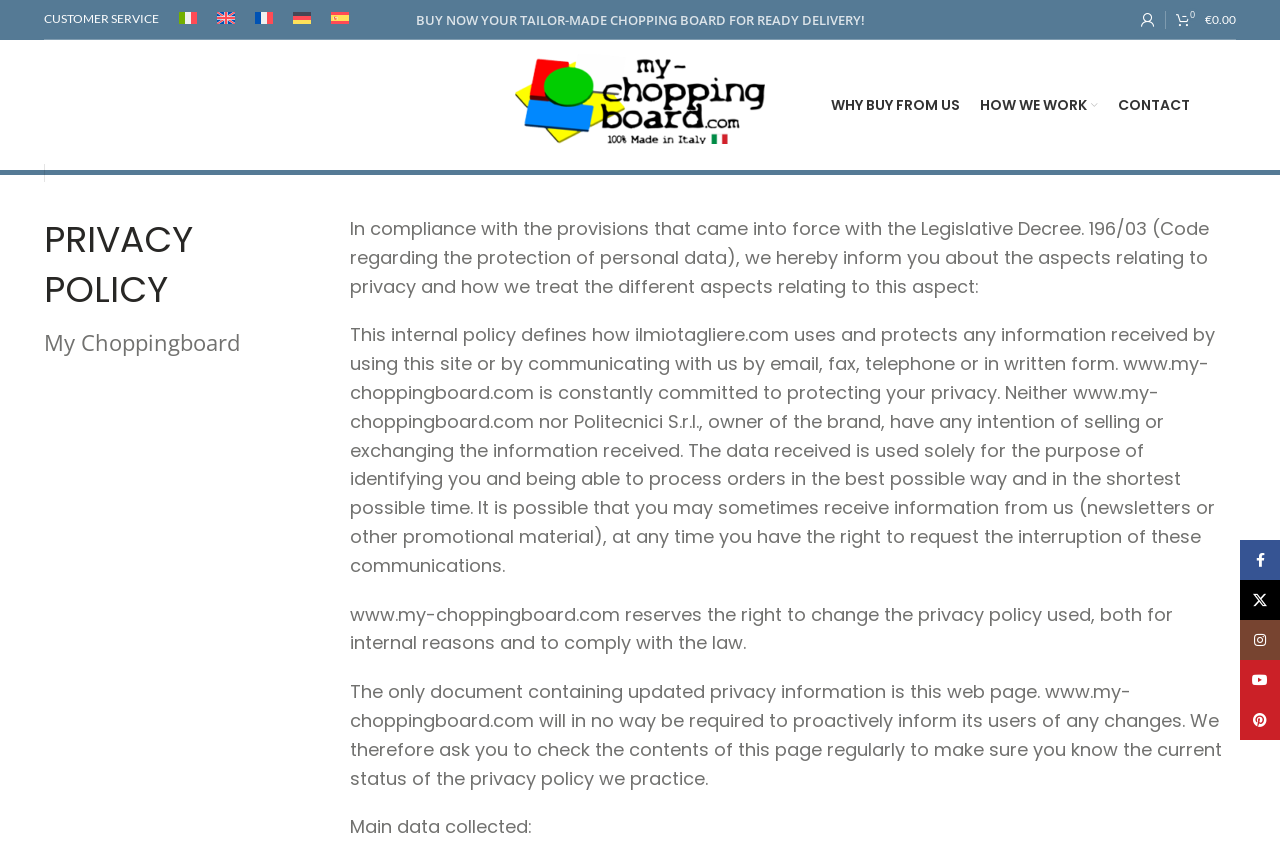Please predict the bounding box coordinates (top-left x, top-left y, bottom-right x, bottom-right y) for the UI element in the screenshot that fits the description: CHOOSE YOUR CHOPPING BOARD

[0.034, 0.091, 0.244, 0.149]